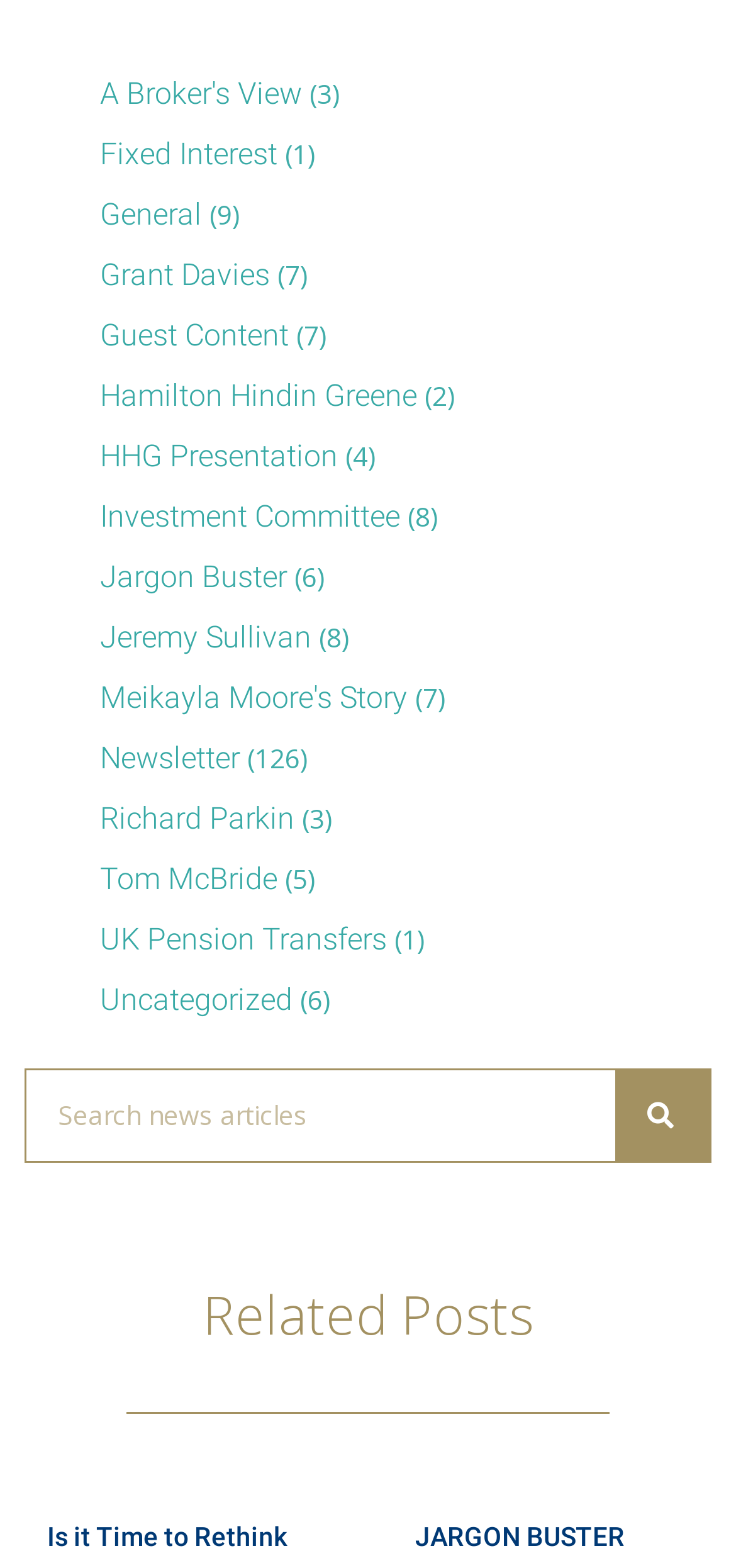Give a one-word or short phrase answer to the question: 
What is the title of the section below the links?

Related Posts